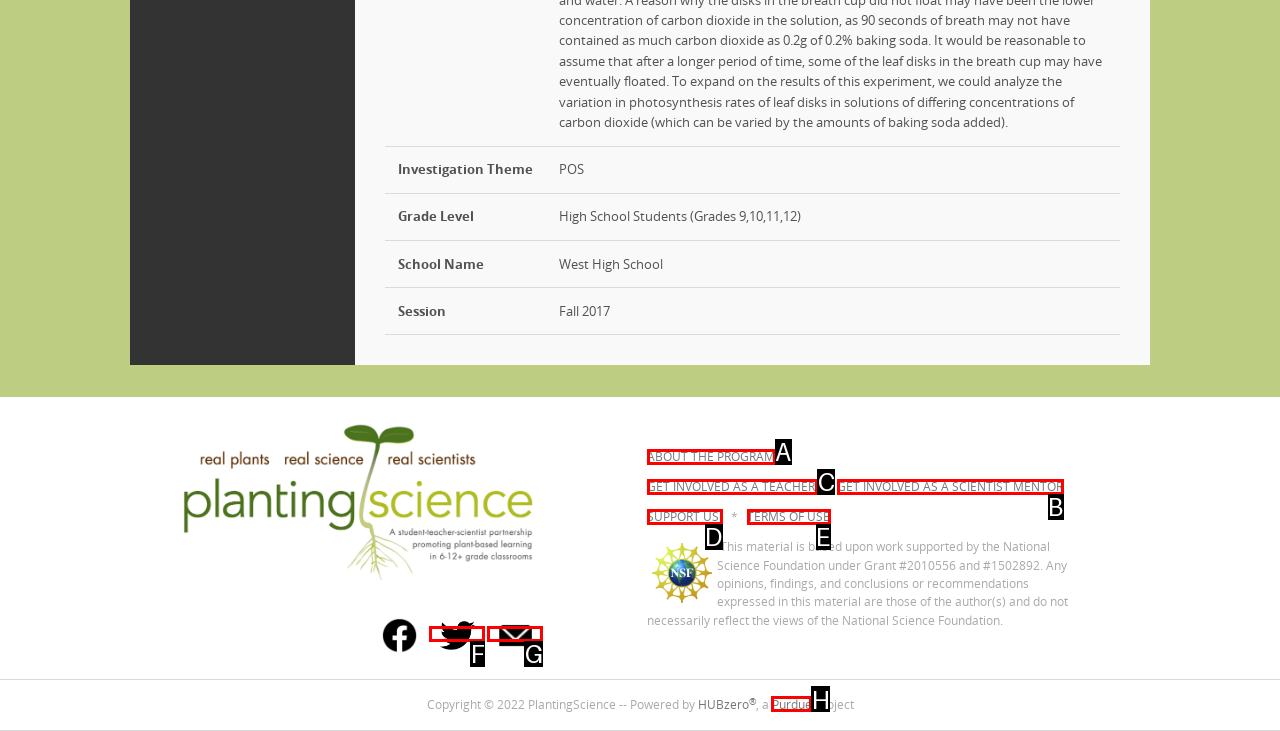For the task: Get involved as a teacher, specify the letter of the option that should be clicked. Answer with the letter only.

C